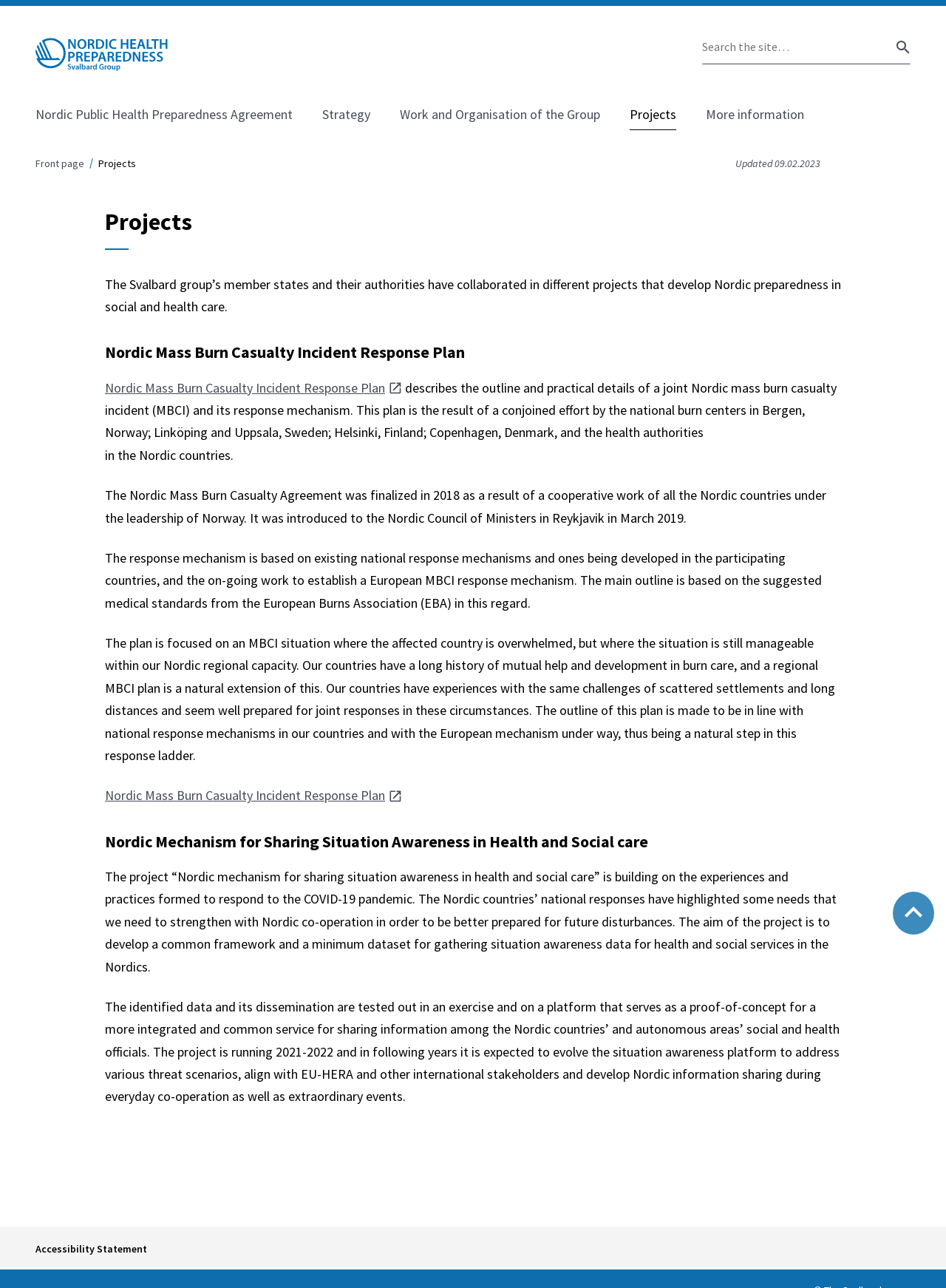Please specify the bounding box coordinates in the format (top-left x, top-left y, bottom-right x, bottom-right y), with values ranging from 0 to 1. Identify the bounding box for the UI component described as follows: More information

[0.746, 0.077, 0.85, 0.1]